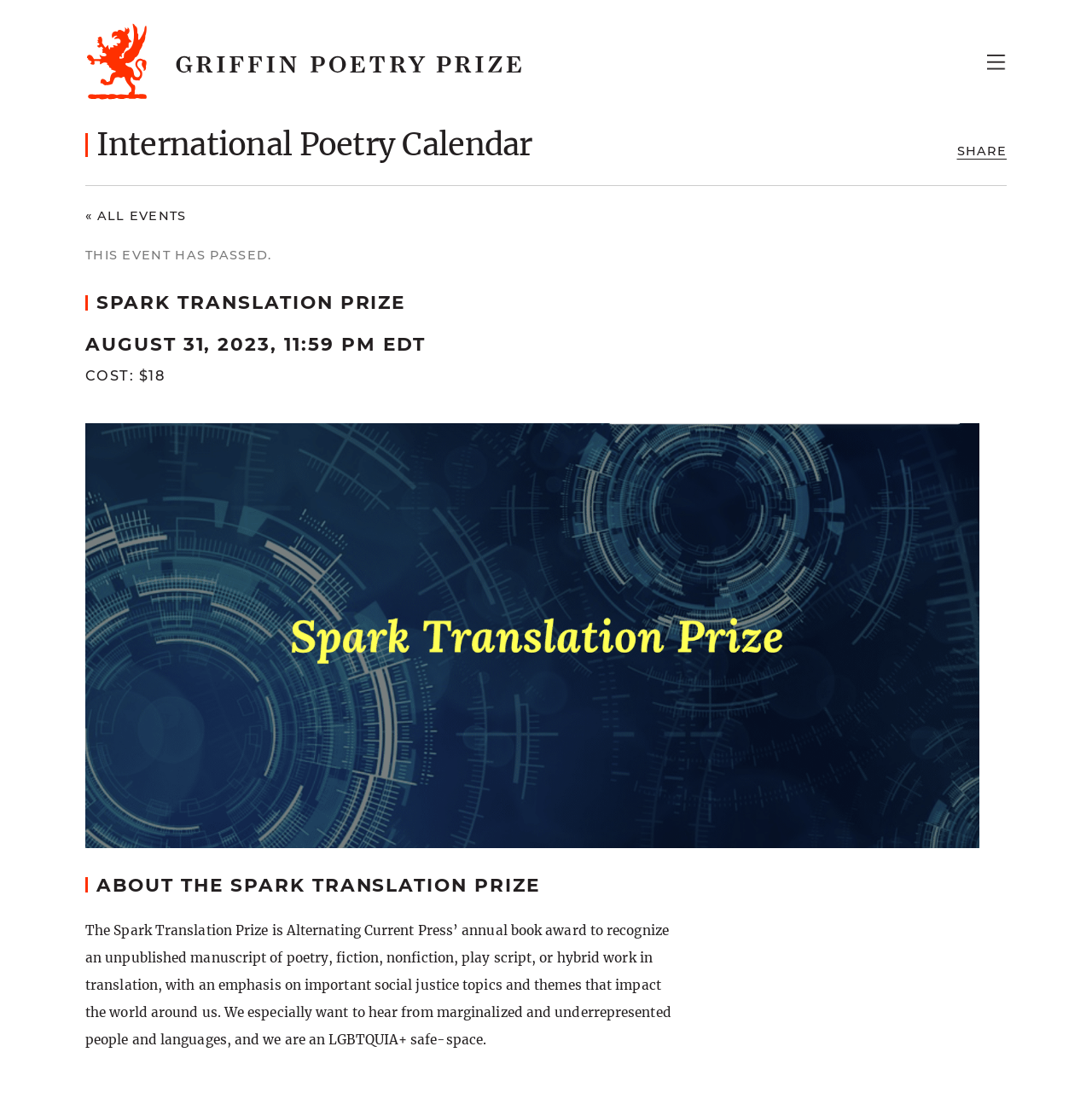Determine the bounding box coordinates of the region to click in order to accomplish the following instruction: "View the finalists and winners". Provide the coordinates as four float numbers between 0 and 1, specifically [left, top, right, bottom].

[0.078, 0.153, 0.25, 0.173]